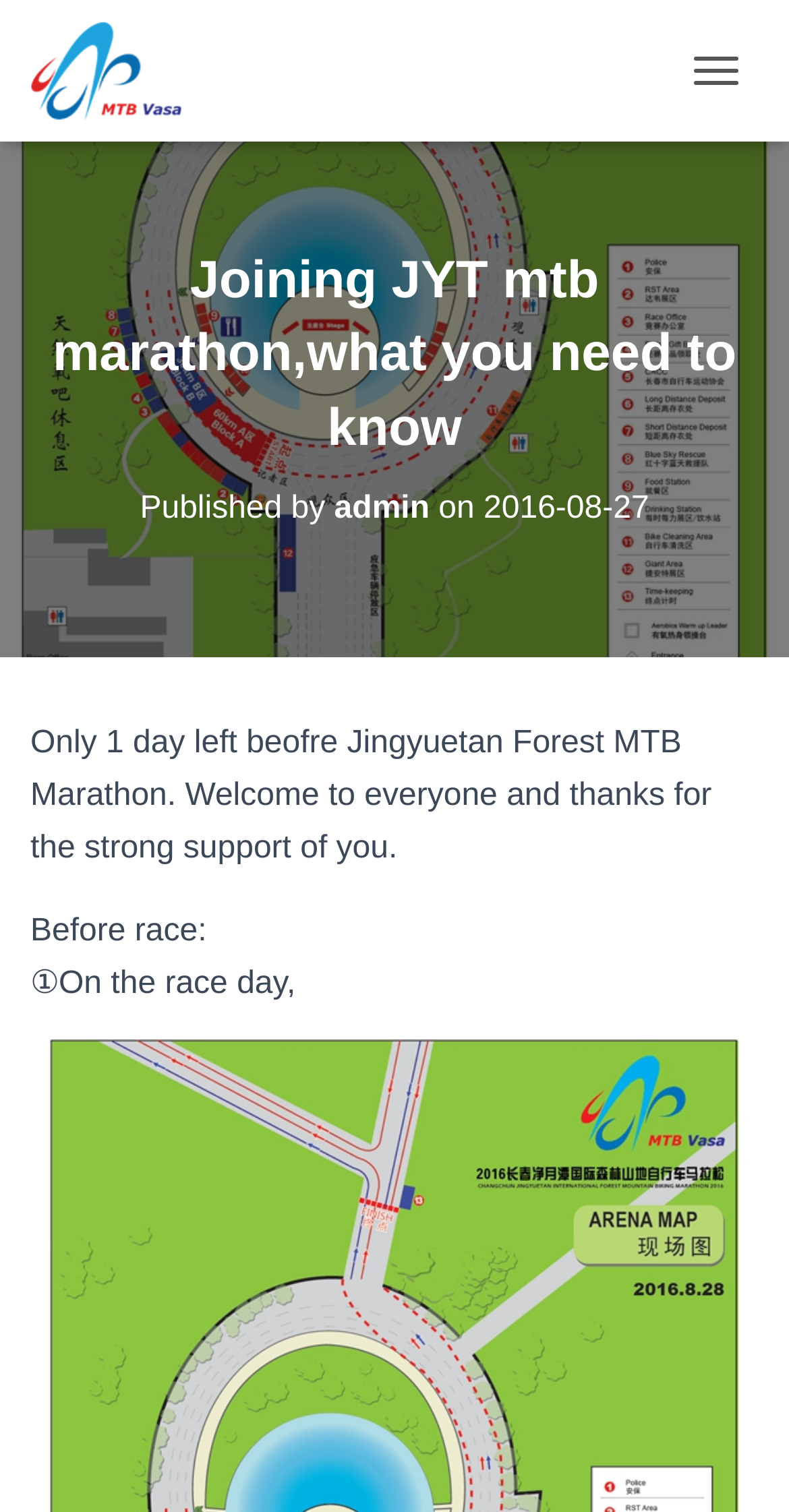What is the first instruction before the race?
Please provide a comprehensive answer based on the details in the screenshot.

The webpage provides instructions before the race, with the first instruction being 'On the race day, the park will be', which is likely to be followed by more information or instructions.